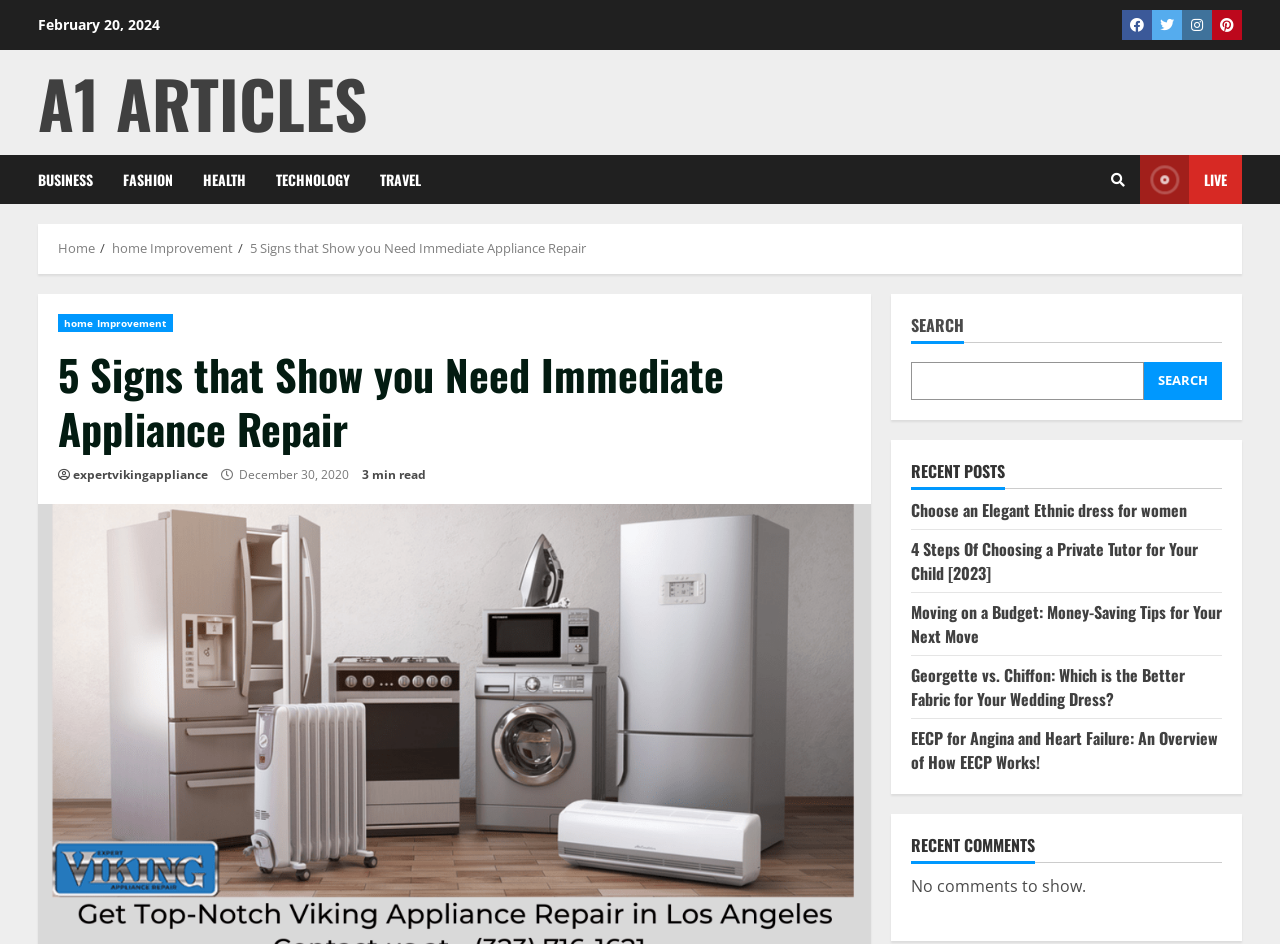Use one word or a short phrase to answer the question provided: 
What is the estimated reading time of the article?

3 min